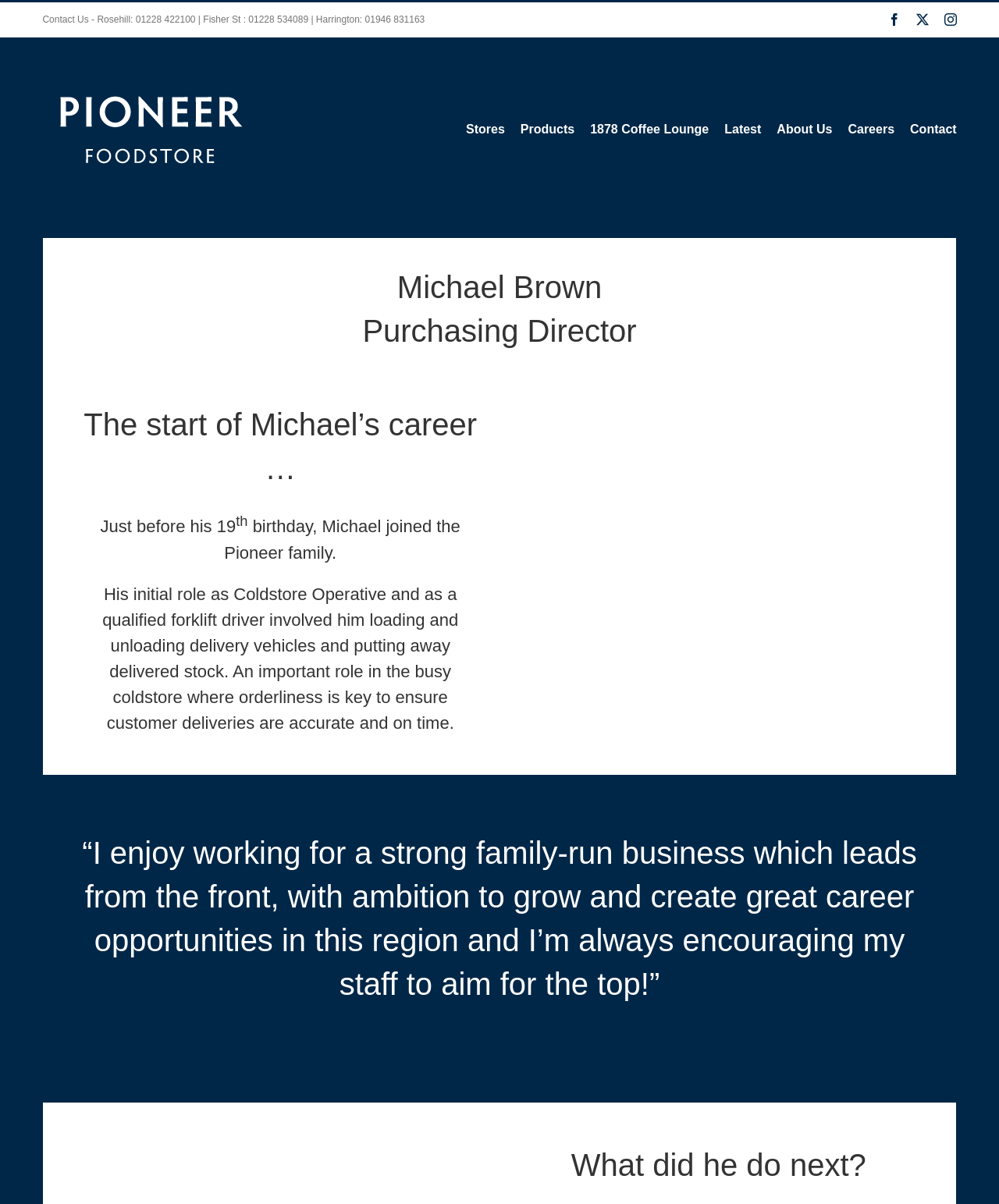Determine the coordinates of the bounding box for the clickable area needed to execute this instruction: "Go to the Stores page".

[0.466, 0.031, 0.505, 0.183]